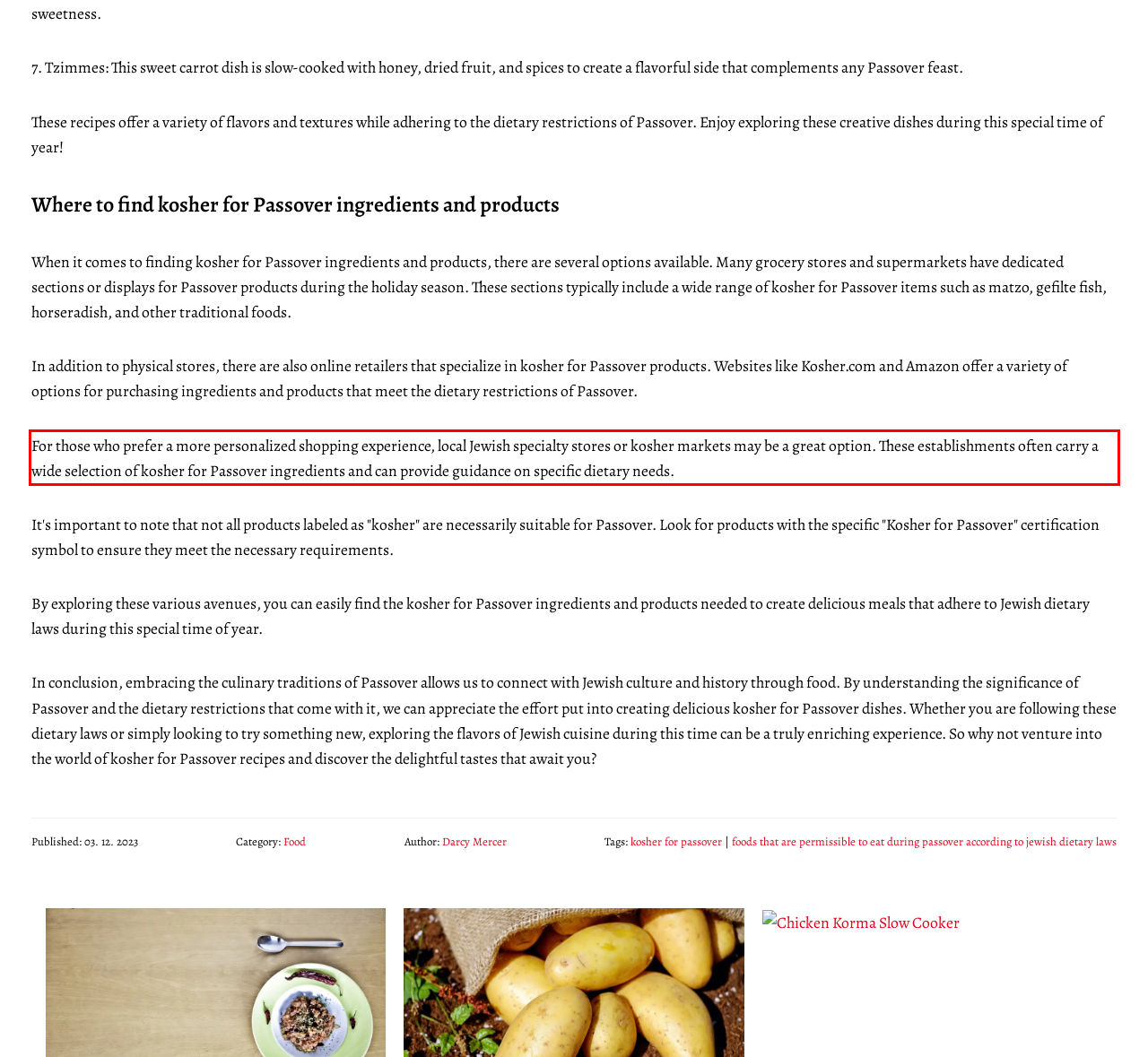In the screenshot of the webpage, find the red bounding box and perform OCR to obtain the text content restricted within this red bounding box.

For those who prefer a more personalized shopping experience, local Jewish specialty stores or kosher markets may be a great option. These establishments often carry a wide selection of kosher for Passover ingredients and can provide guidance on specific dietary needs.